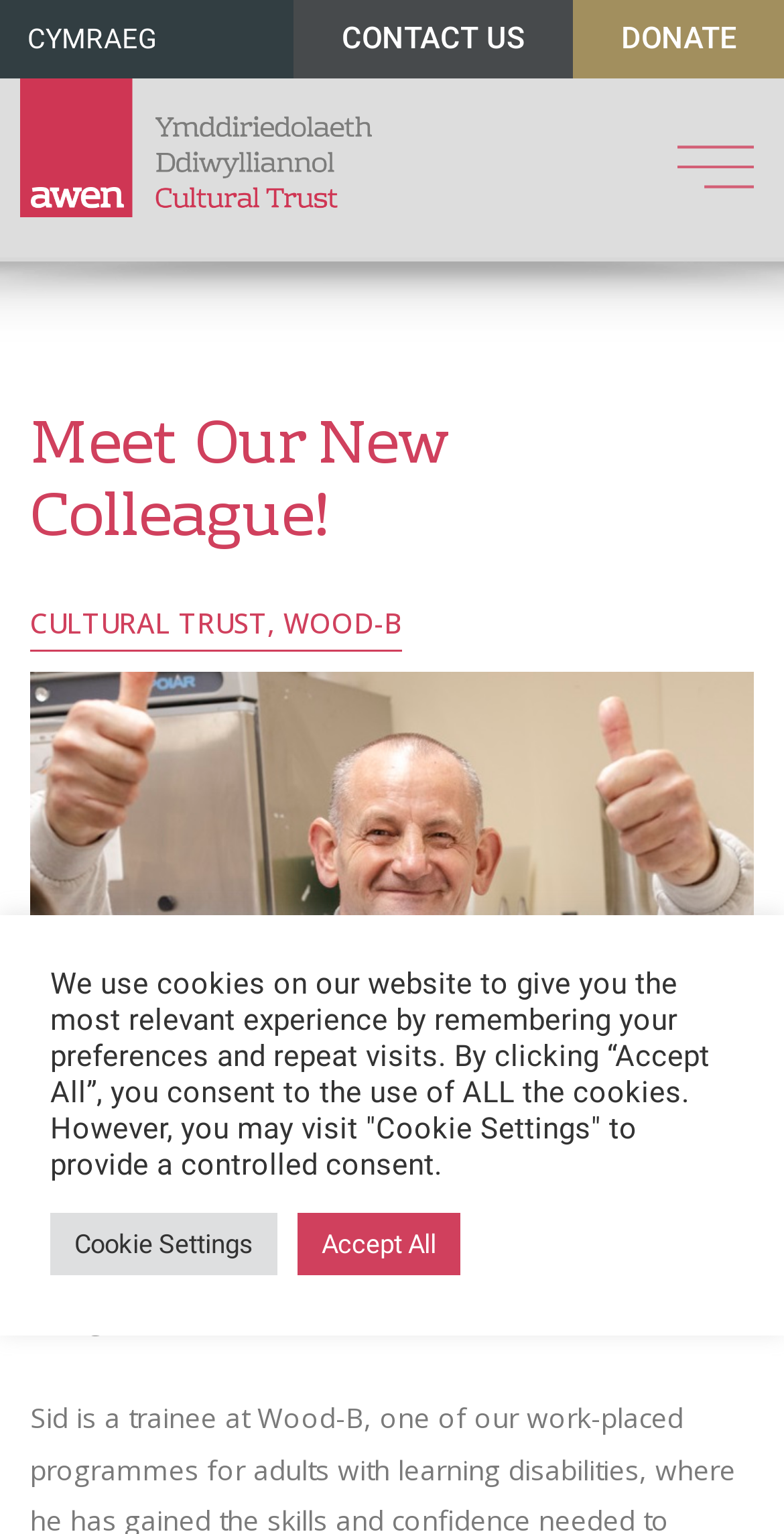Specify the bounding box coordinates of the element's area that should be clicked to execute the given instruction: "Learn more about WOOD-B". The coordinates should be four float numbers between 0 and 1, i.e., [left, top, right, bottom].

[0.362, 0.394, 0.513, 0.419]